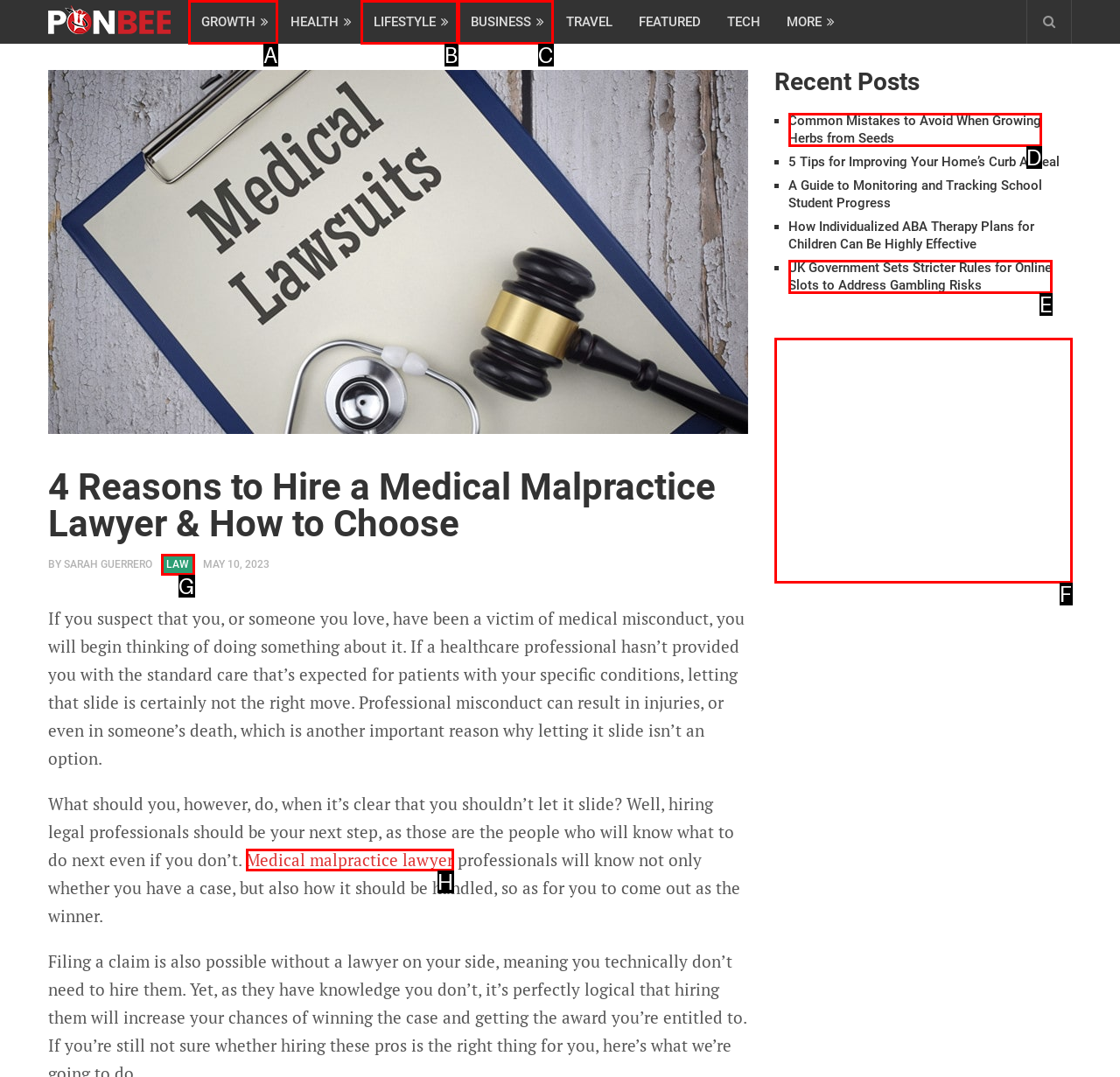Identify which HTML element matches the description: aria-label="Advertisement" name="aswift_2" title="Advertisement". Answer with the correct option's letter.

F